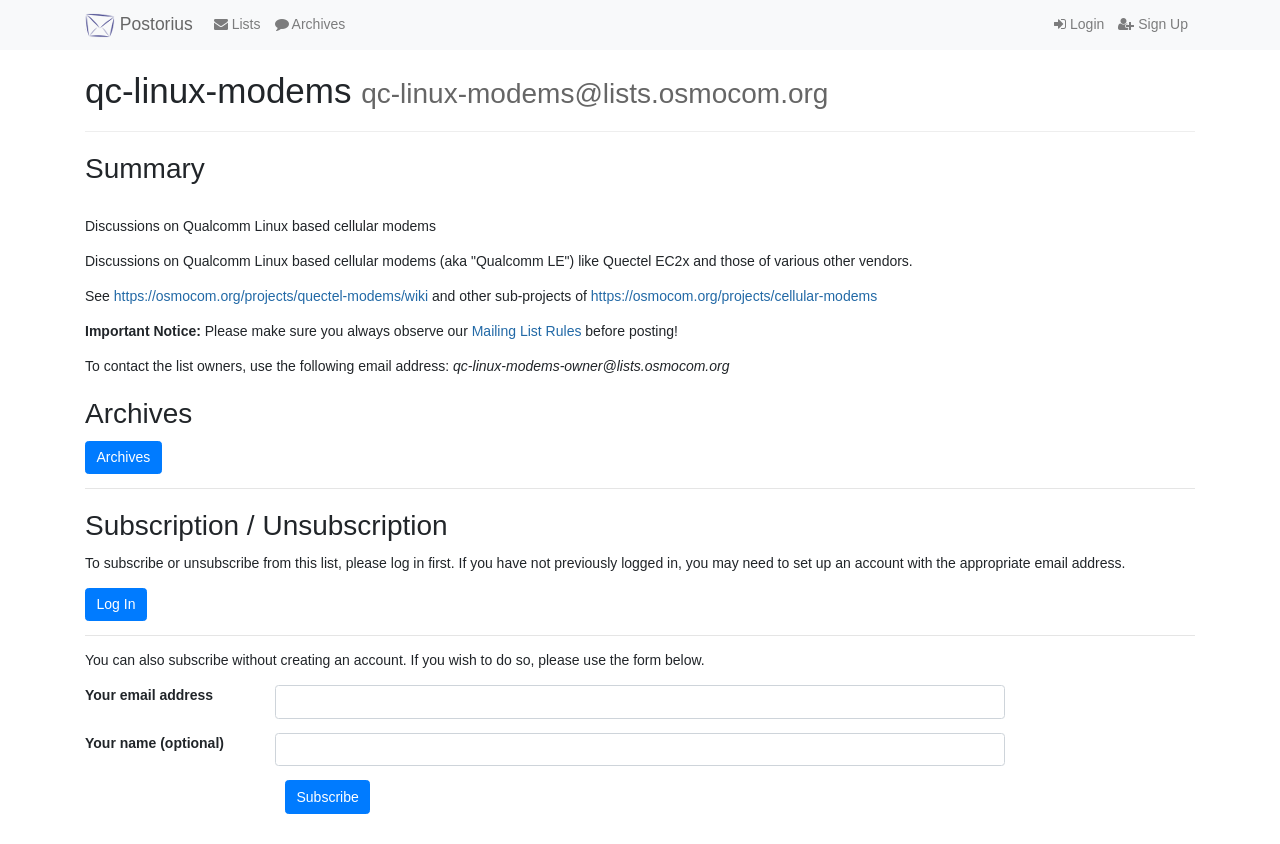Using floating point numbers between 0 and 1, provide the bounding box coordinates in the format (top-left x, top-left y, bottom-right x, bottom-right y). Locate the UI element described here: Mailing List Rules

[0.369, 0.383, 0.454, 0.402]